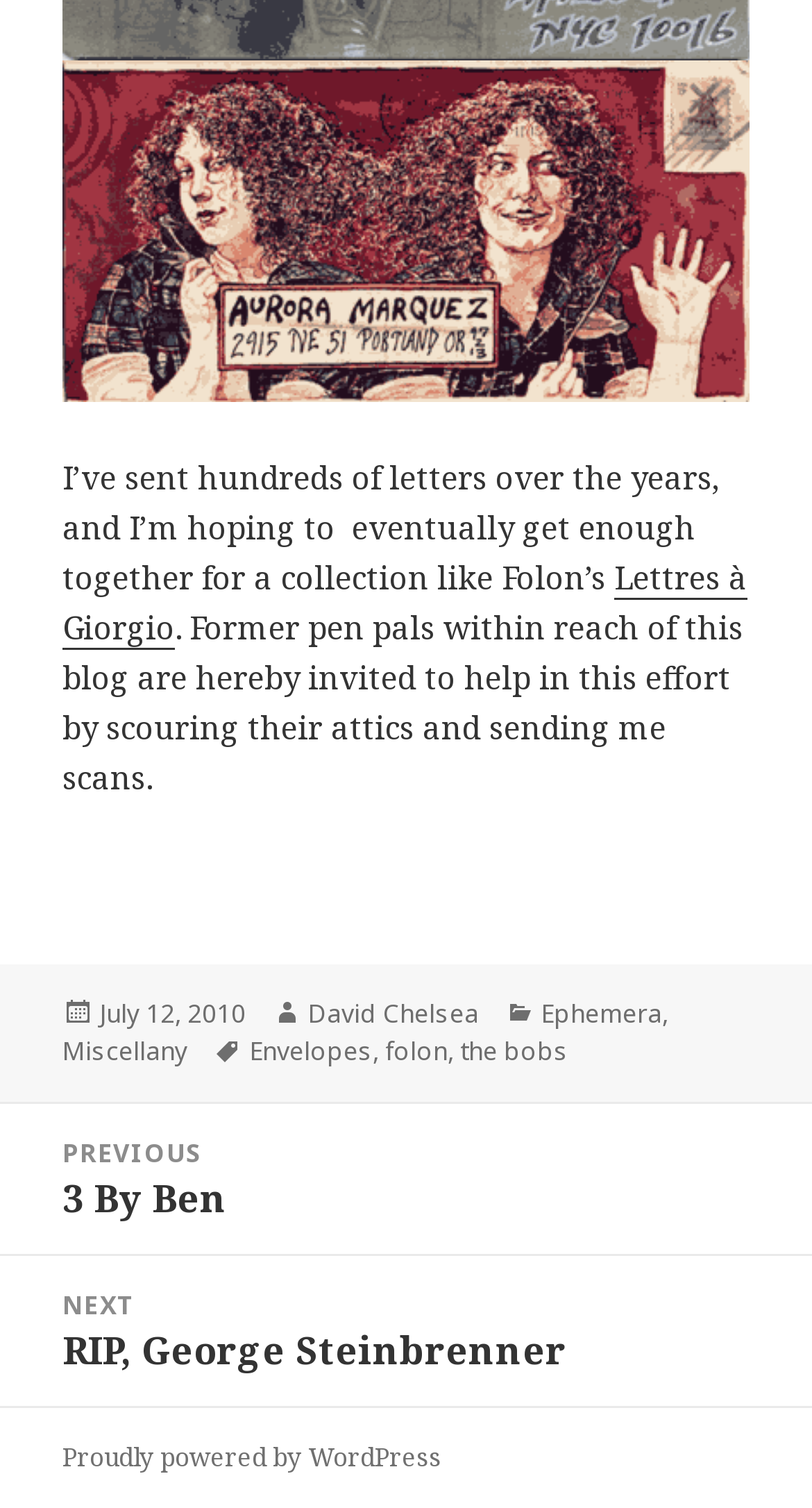What are the categories of the current post?
Provide an in-depth and detailed explanation in response to the question.

I found the categories by looking at the footer section of the webpage, where it says 'Categories' followed by links with the texts 'Ephemera' and 'Miscellany'.